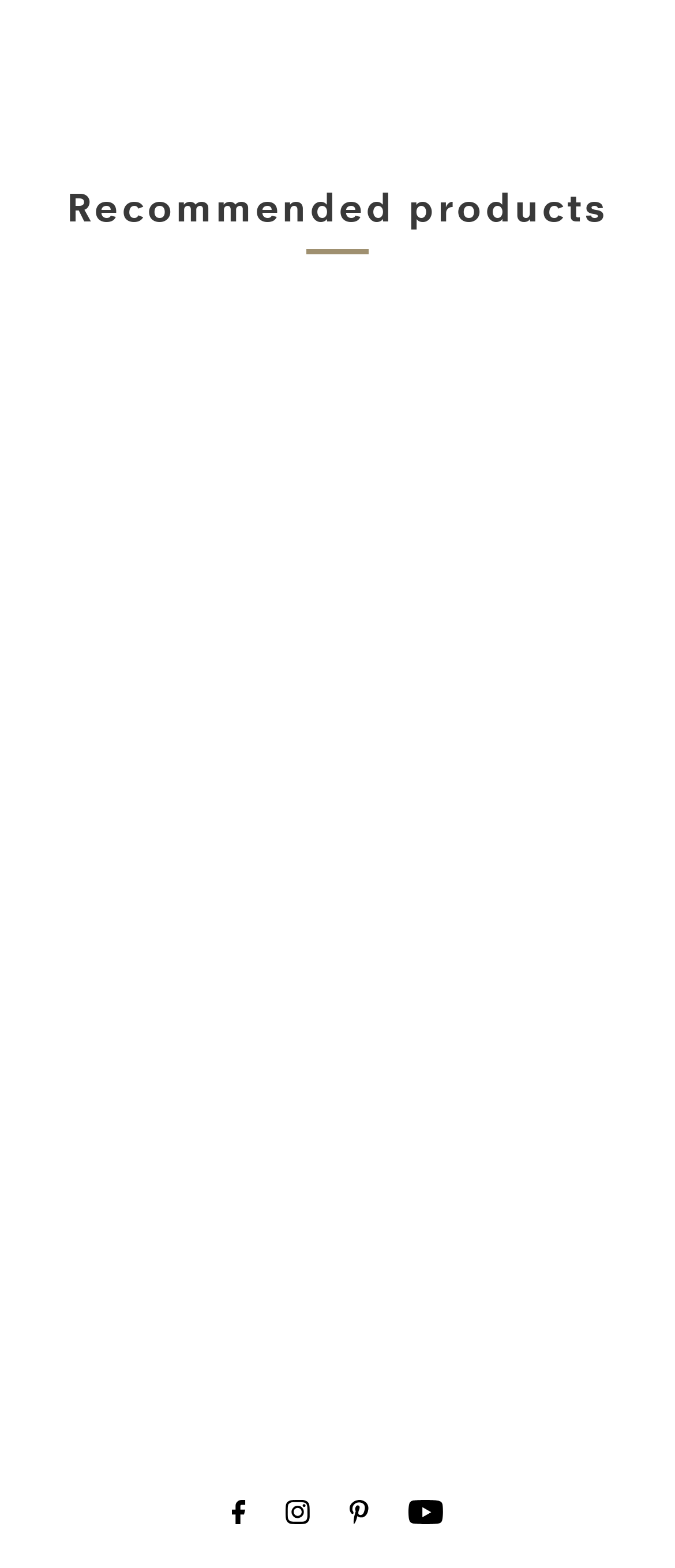Please answer the following question using a single word or phrase: 
How many social media links are at the bottom?

4